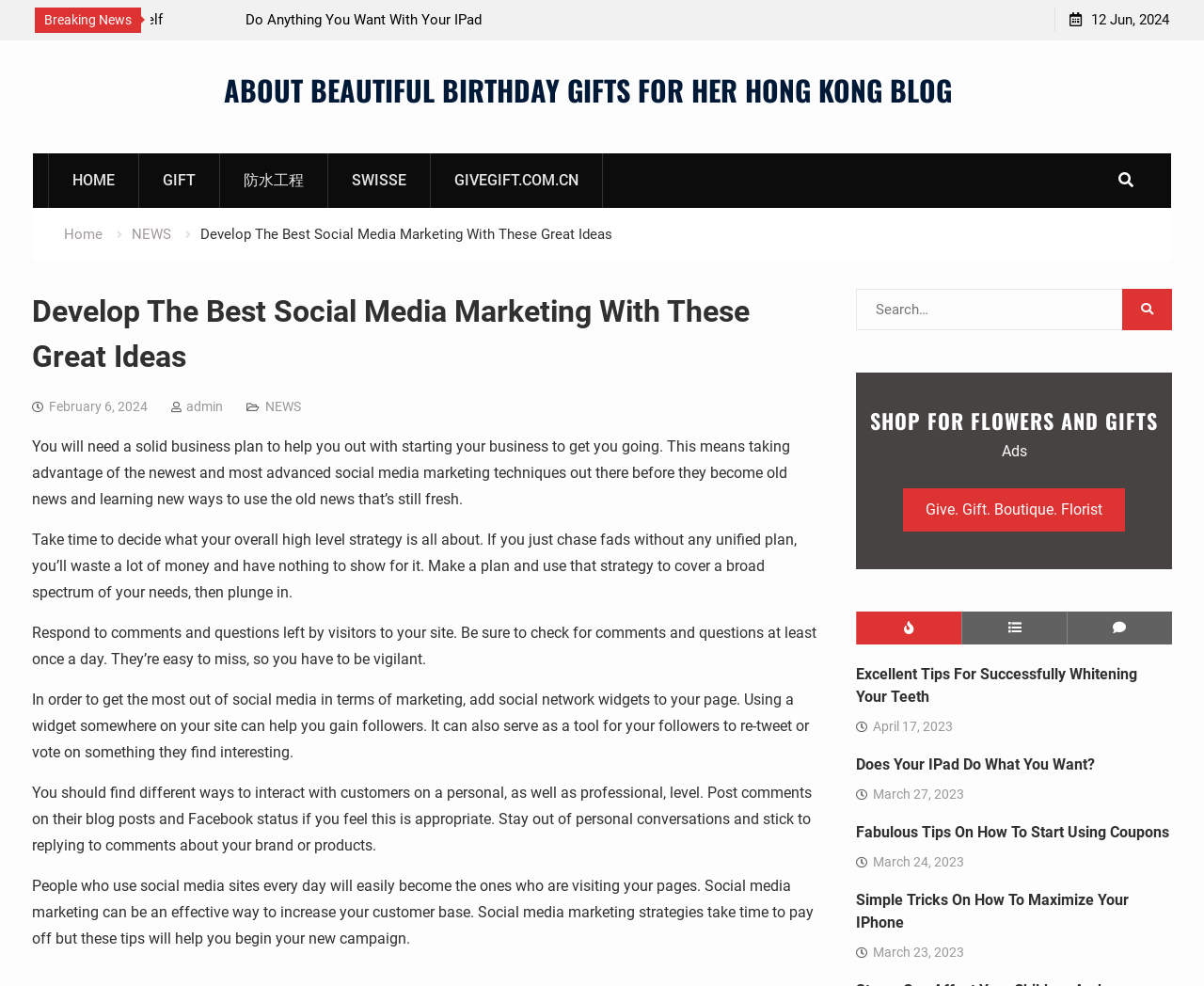Can you determine the bounding box coordinates of the area that needs to be clicked to fulfill the following instruction: "Check 'NEWS'"?

[0.109, 0.229, 0.142, 0.246]